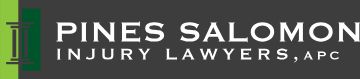Explain in detail what you see in the image.

The image displays the logo of Pines Salomon Injury Lawyers, APC, featuring a modern and professional design. The logo incorporates a combination of text and graphic elements, prominently showcasing the firm's name in bold, white typography against a dark gray background. To the left, a green vertical bar adds a splash of color, enhancing the visual identity of the law firm. This logo is indicative of a legal practice focused on personal injury cases, reflecting professionalism and trustworthiness in their services.